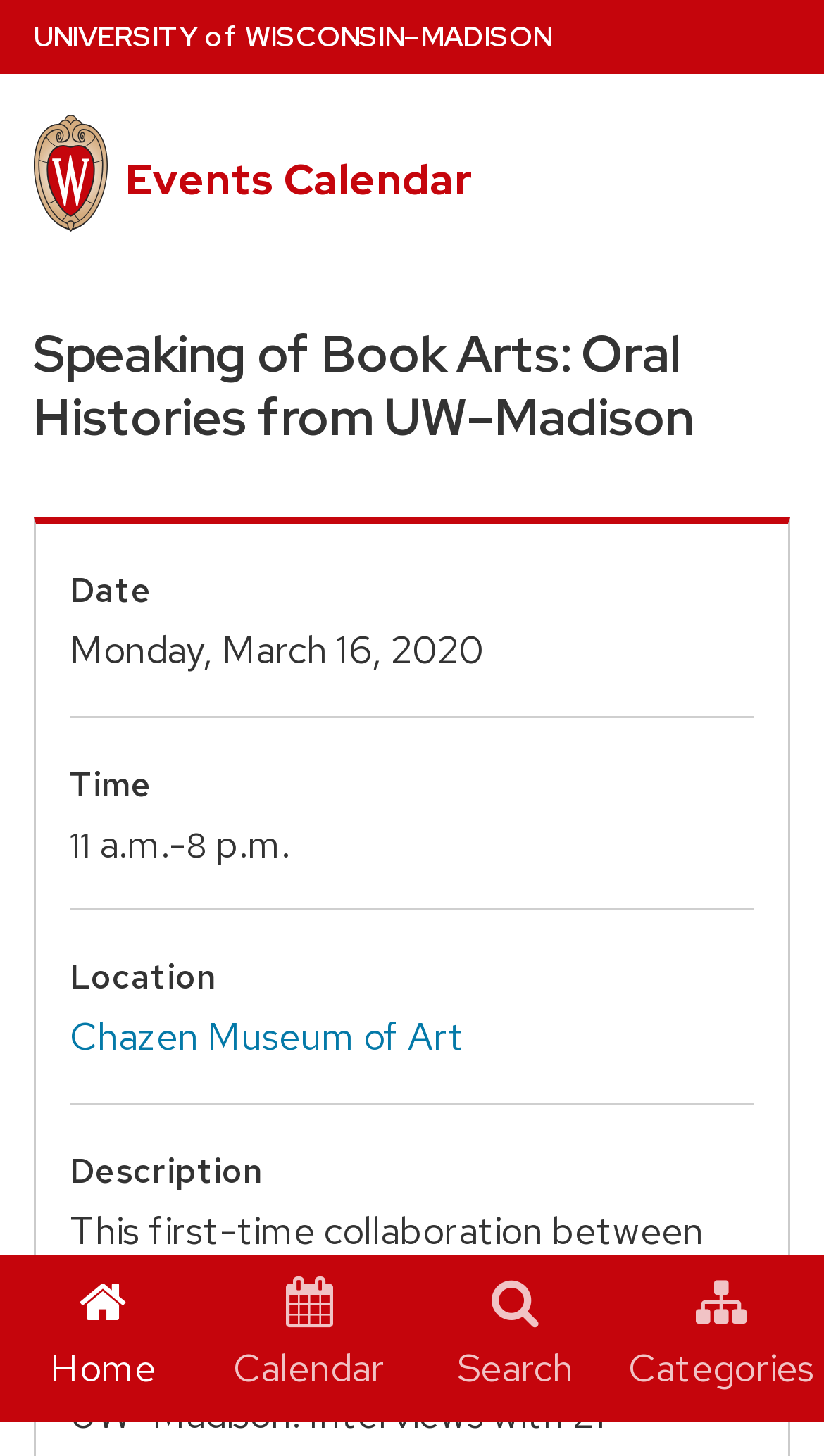What is the event location?
Analyze the image and provide a thorough answer to the question.

I found the event location by looking at the 'Event Details' section, where it lists 'Location' as 'Chazen Museum of Art', which is a link.